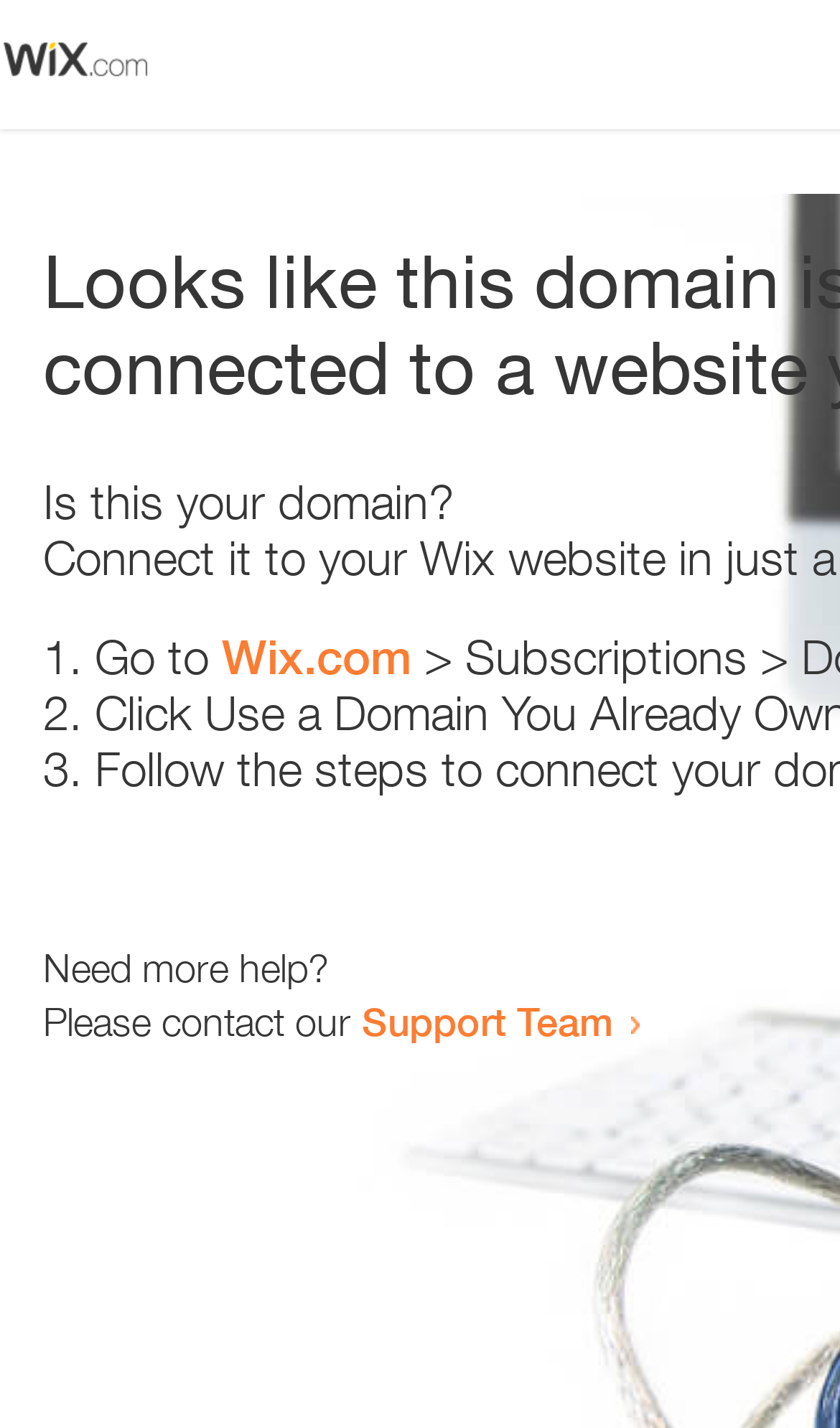Provide the bounding box coordinates of the HTML element this sentence describes: "Wix.com". The bounding box coordinates consist of four float numbers between 0 and 1, i.e., [left, top, right, bottom].

[0.264, 0.44, 0.49, 0.48]